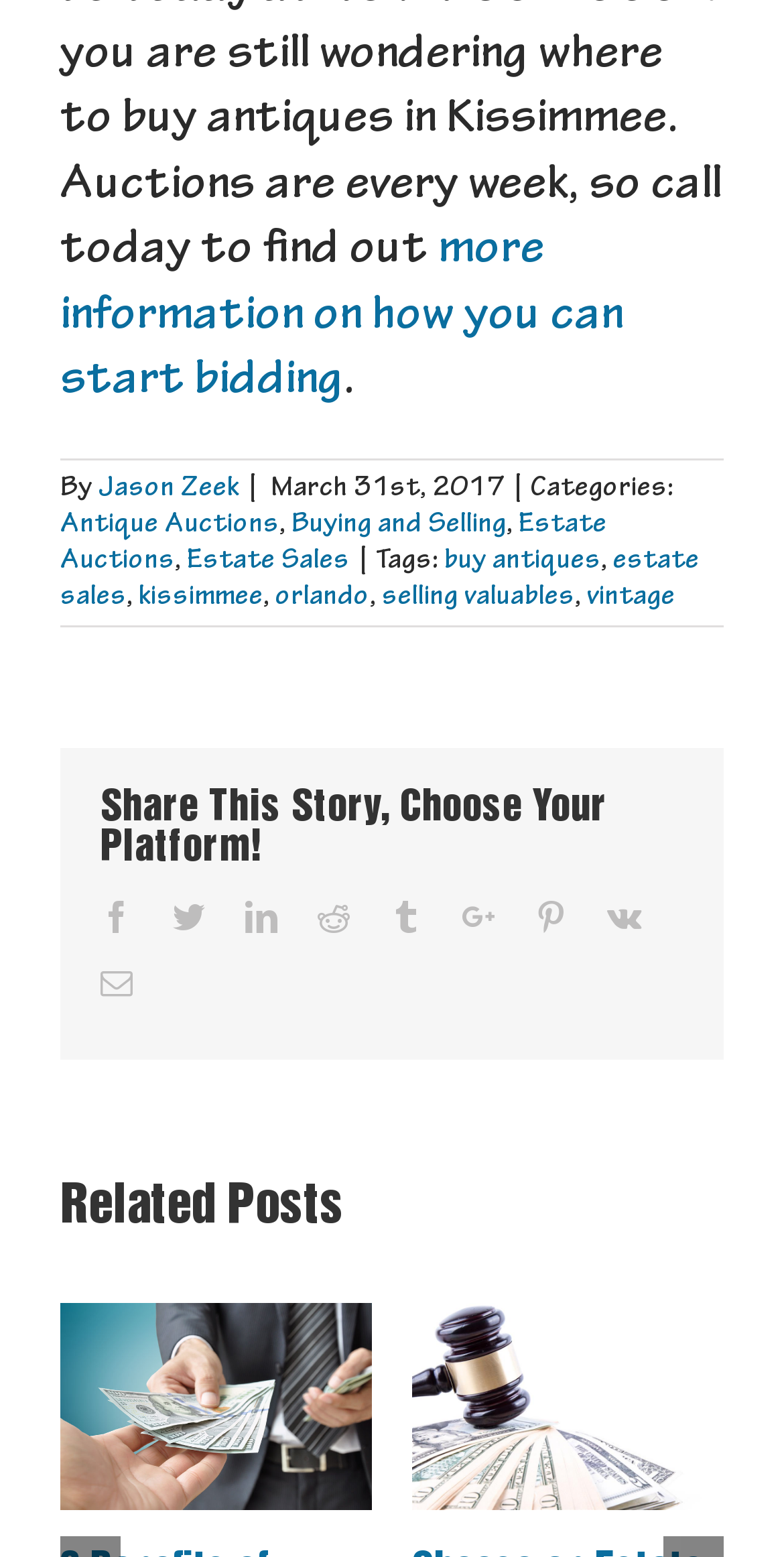Given the following UI element description: "Reddit", find the bounding box coordinates in the webpage screenshot.

[0.405, 0.579, 0.446, 0.6]